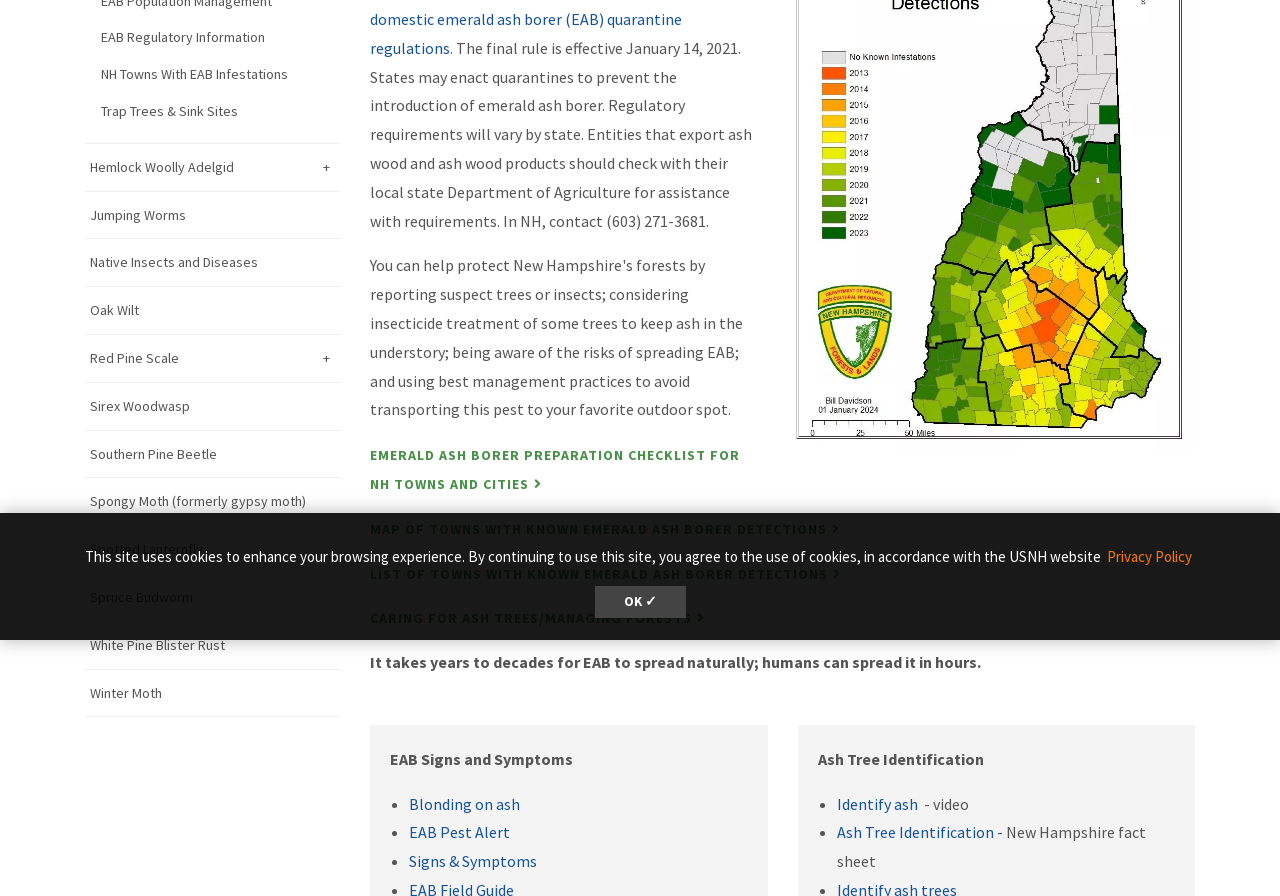Given the description: "Sirex Woodwasp", determine the bounding box coordinates of the UI element. The coordinates should be formatted as four float numbers between 0 and 1, [left, top, right, bottom].

[0.07, 0.444, 0.266, 0.463]